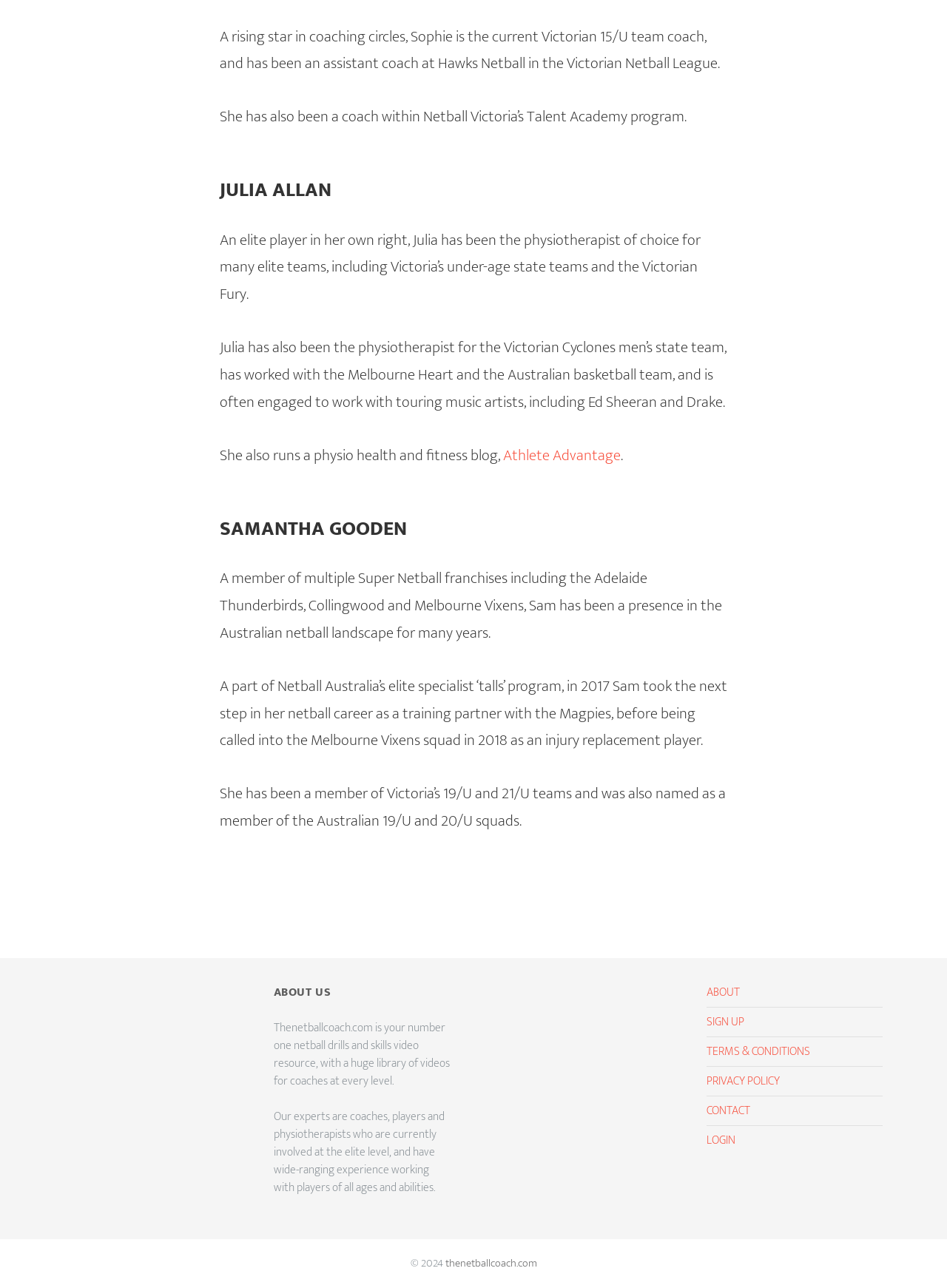Locate the bounding box coordinates of the item that should be clicked to fulfill the instruction: "Click on 'Athlete Advantage'".

[0.531, 0.343, 0.655, 0.364]